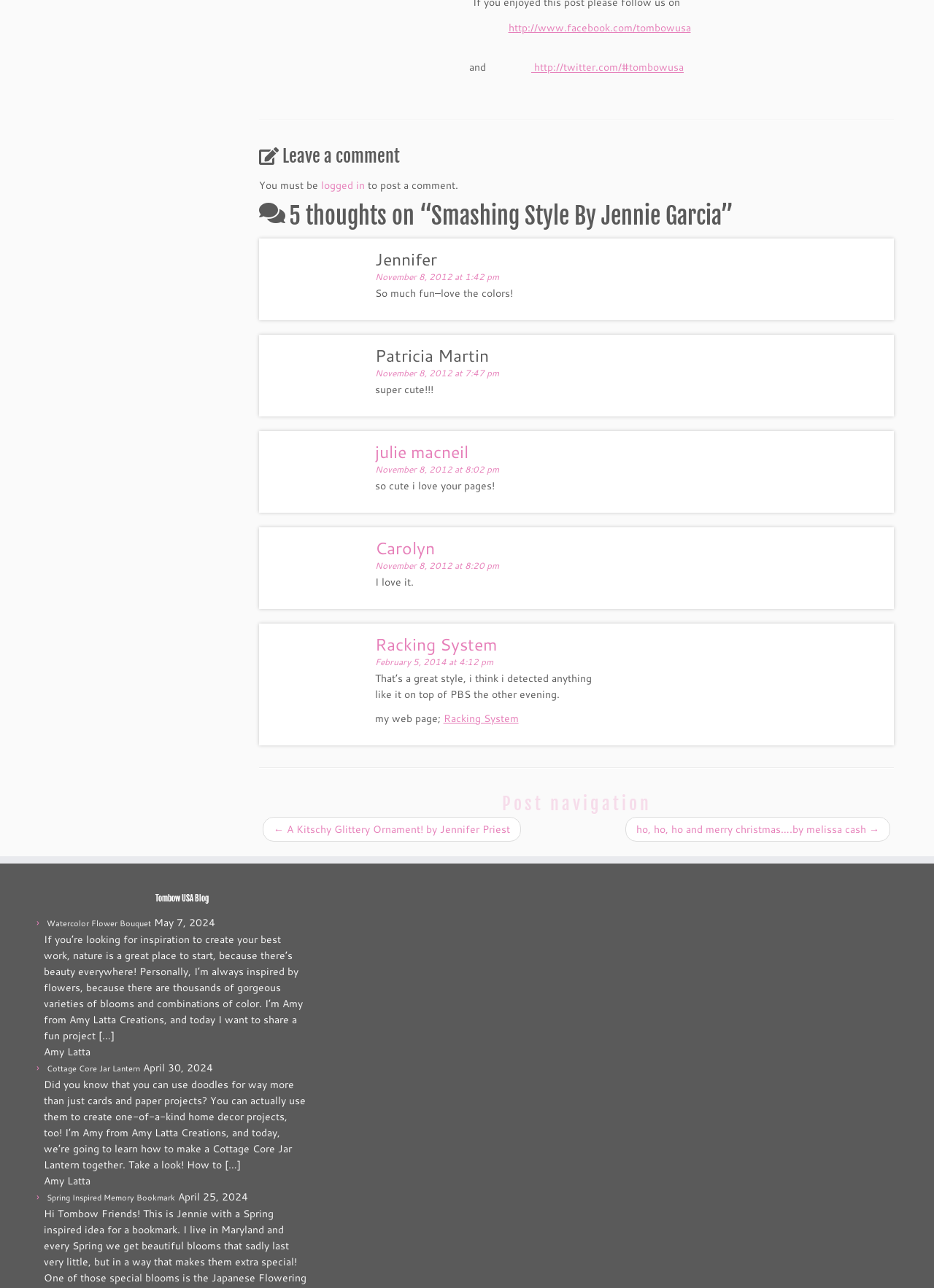What is the name of the author of the first comment?
Using the image as a reference, answer with just one word or a short phrase.

Jennifer